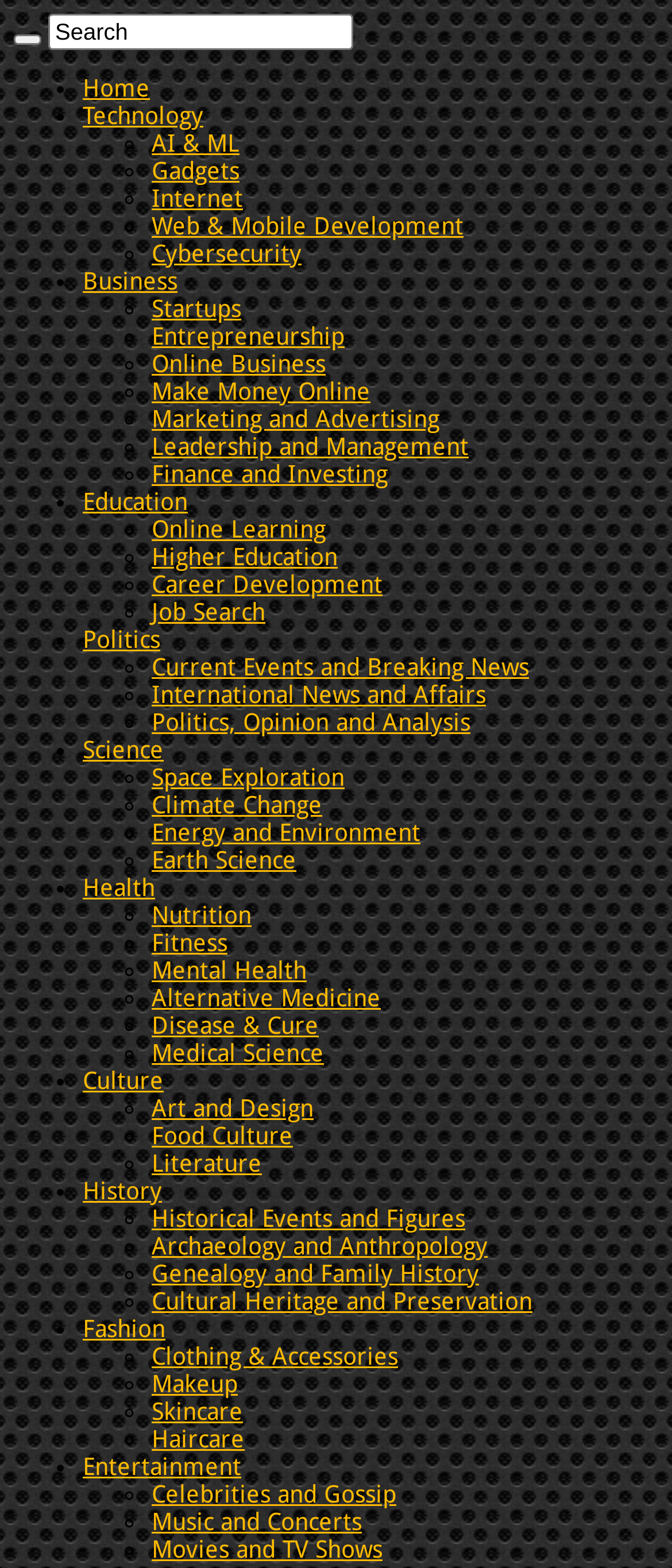What is the last category listed on the webpage?
Please ensure your answer is as detailed and informative as possible.

I looked at the list of categories on the webpage and found that the last one listed is Culture, which has subcategories such as Art and Design.